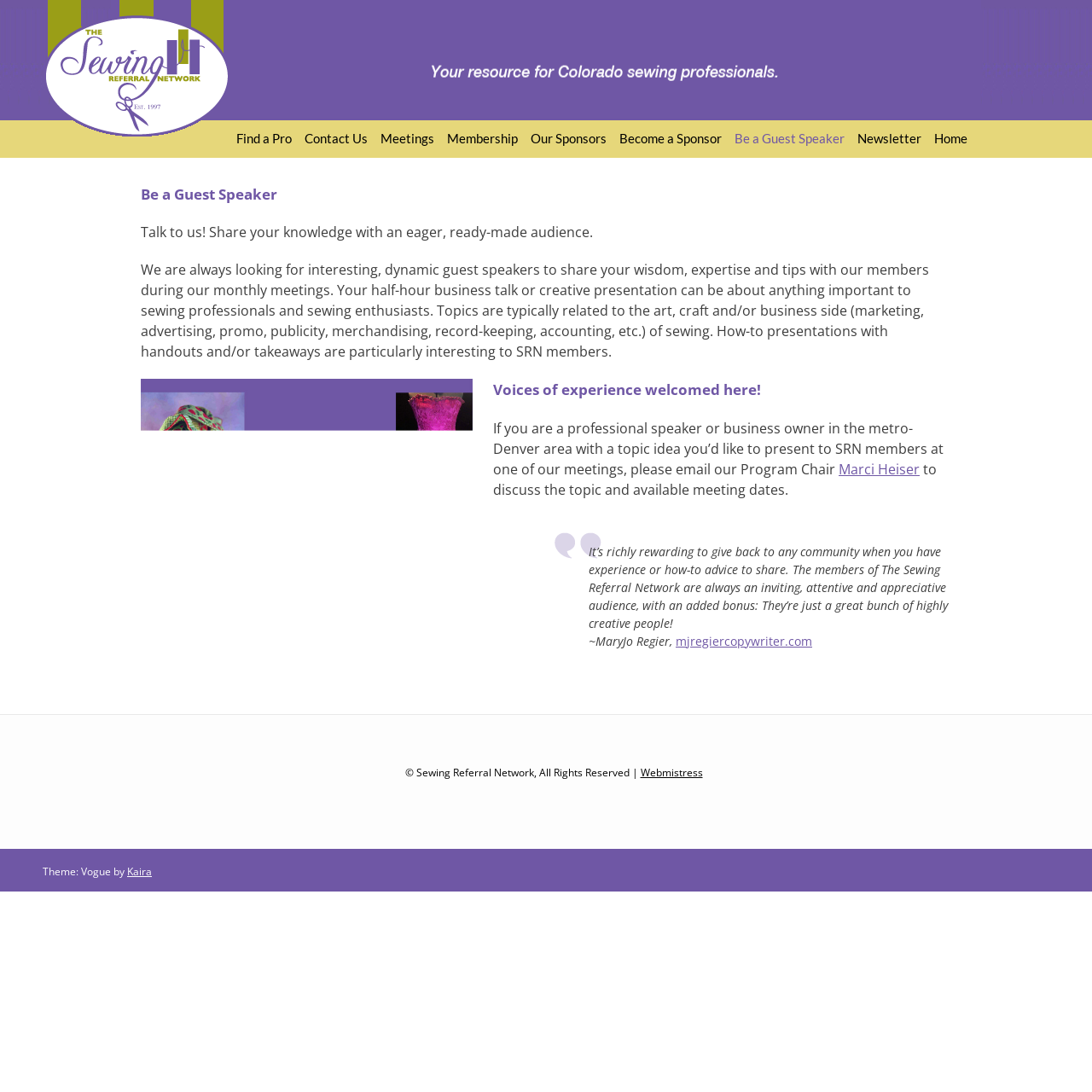Identify the bounding box coordinates for the element you need to click to achieve the following task: "Contact Marci Heiser". The coordinates must be four float values ranging from 0 to 1, formatted as [left, top, right, bottom].

[0.768, 0.421, 0.842, 0.438]